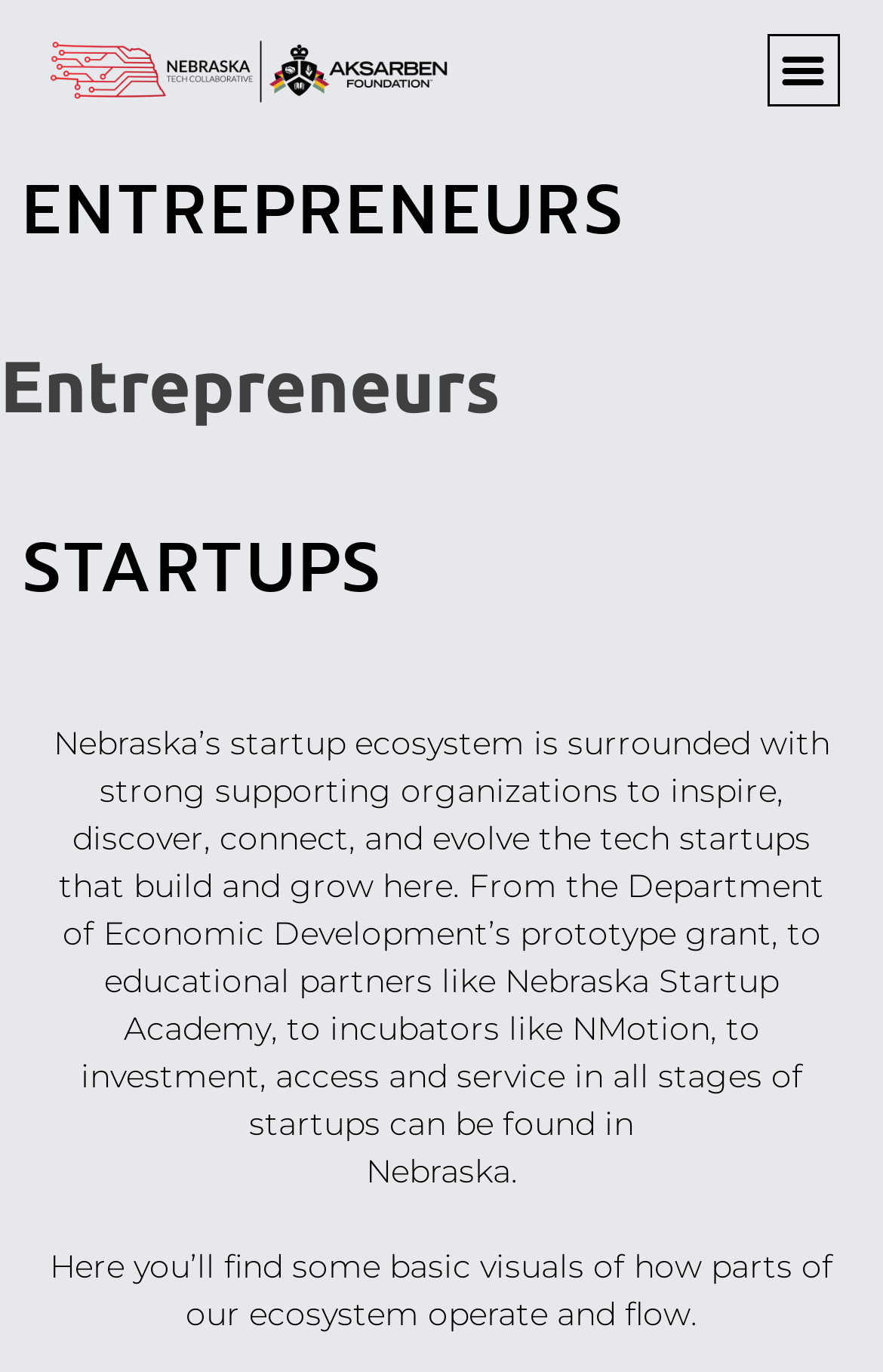Provide the bounding box coordinates for the UI element described in this sentence: "Menu". The coordinates should be four float values between 0 and 1, i.e., [left, top, right, bottom].

[0.868, 0.024, 0.95, 0.077]